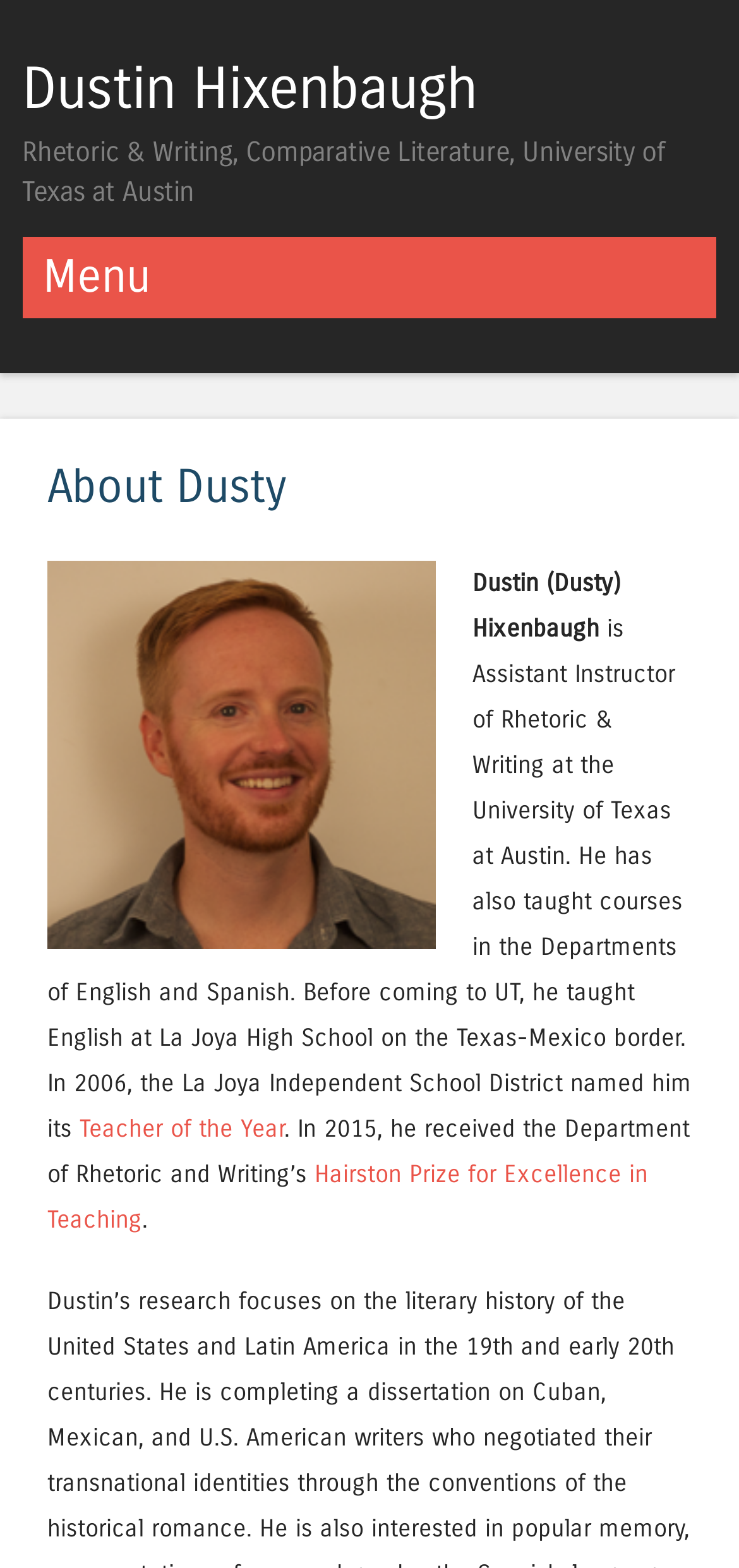Where did Dustin Hixenbaugh teach English before coming to UT?
Please craft a detailed and exhaustive response to the question.

I found this information by reading the text under the heading 'About Dusty', which mentions that before coming to UT, Dustin Hixenbaugh taught English at La Joya High School on the Texas-Mexico border.